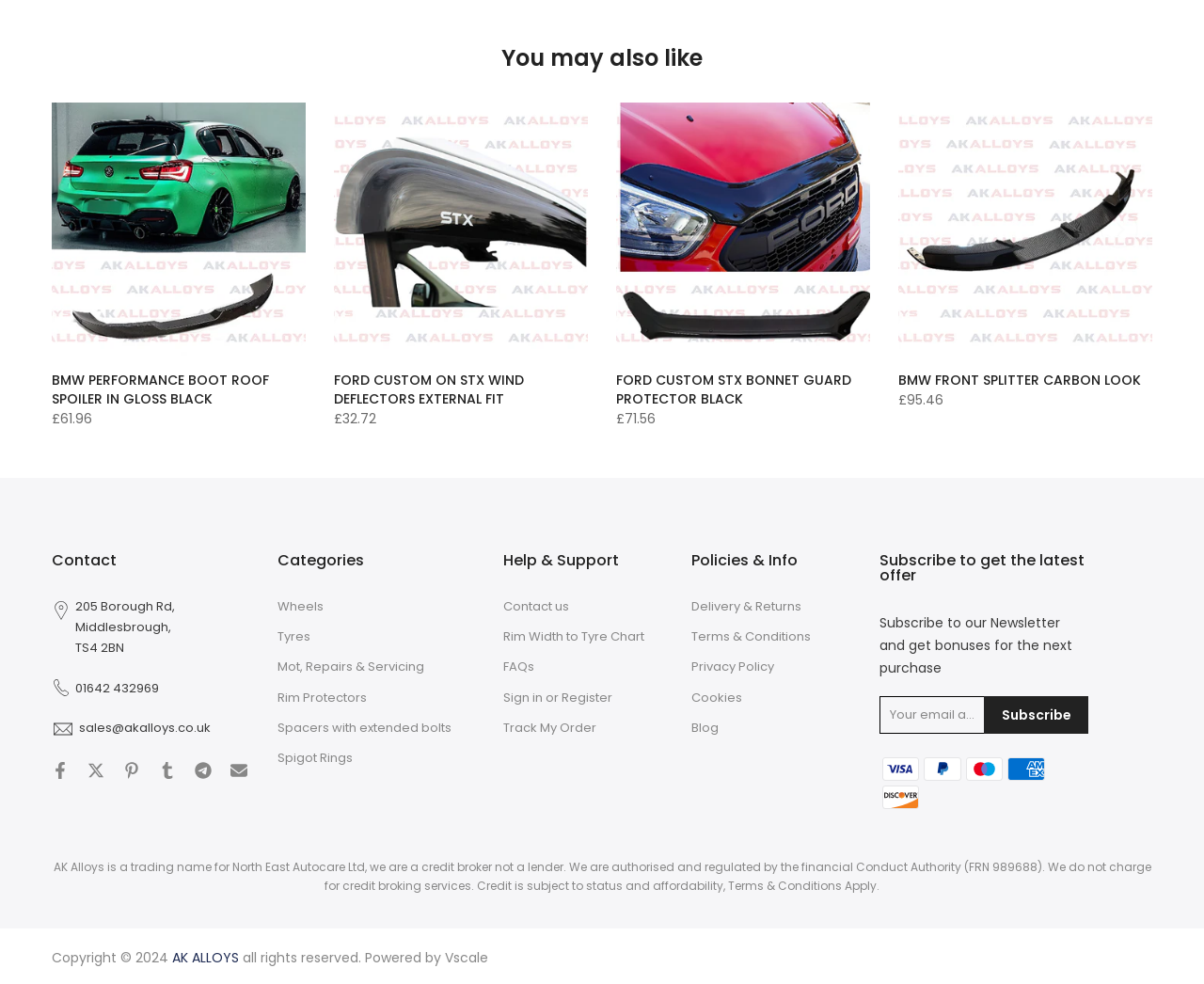What is the address of the company?
Please respond to the question thoroughly and include all relevant details.

I found the company address by reading the text under the 'Contact' heading, which lists the address as 205 Borough Rd, Middlesbrough, TS4 2BN.